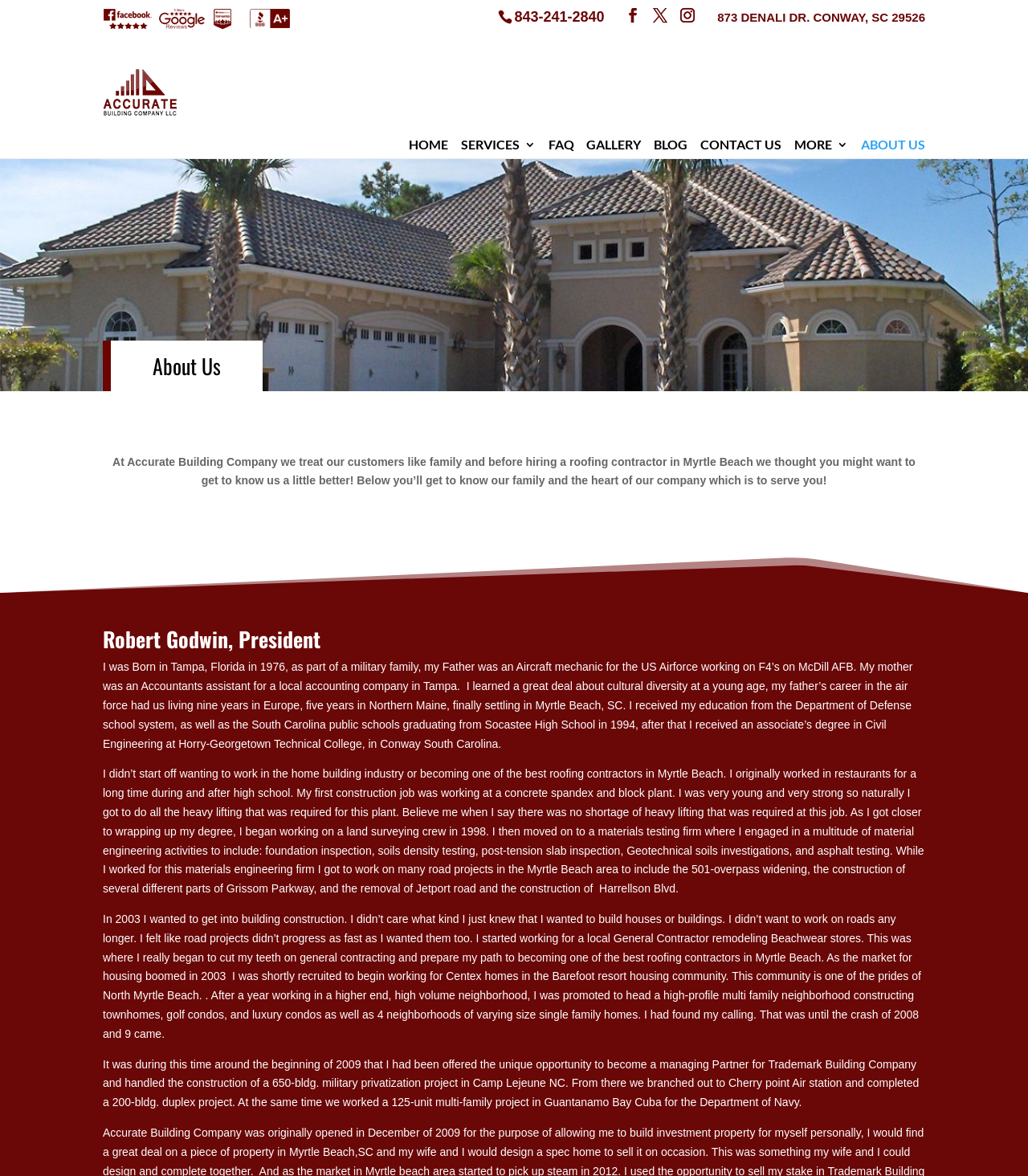What is the company's address?
Based on the image, give a concise answer in the form of a single word or short phrase.

873 DENALI DR. CONWAY, SC 29526